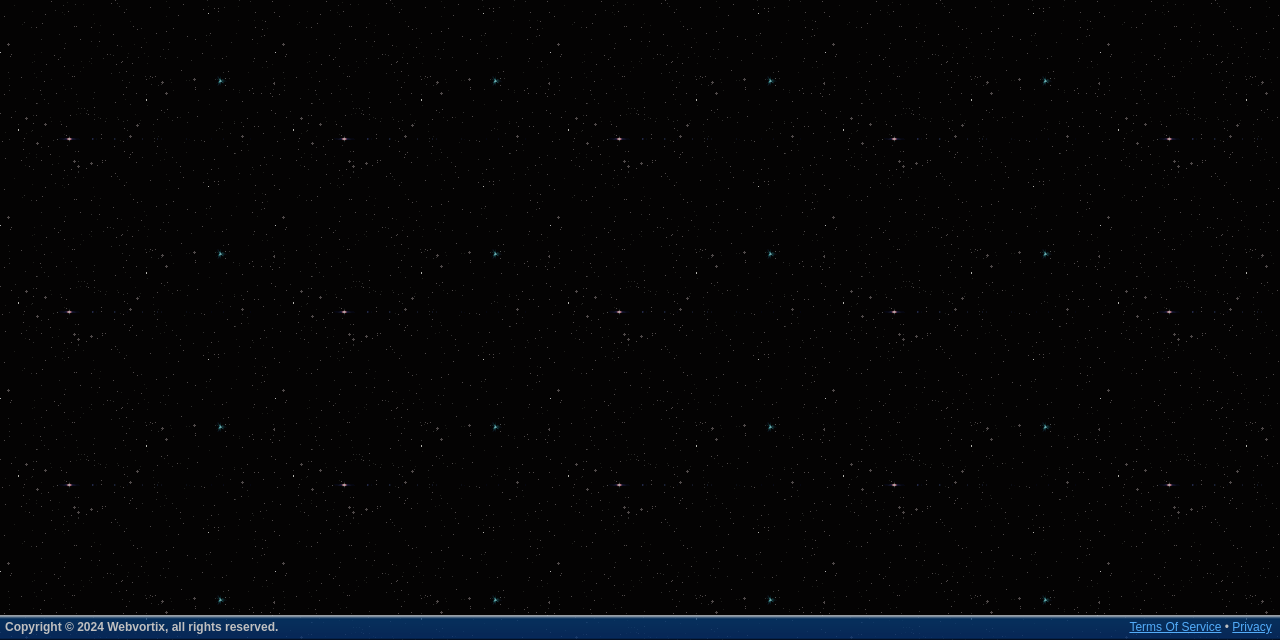Predict the bounding box coordinates for the UI element described as: "Privacy". The coordinates should be four float numbers between 0 and 1, presented as [left, top, right, bottom].

[0.963, 0.969, 0.993, 0.991]